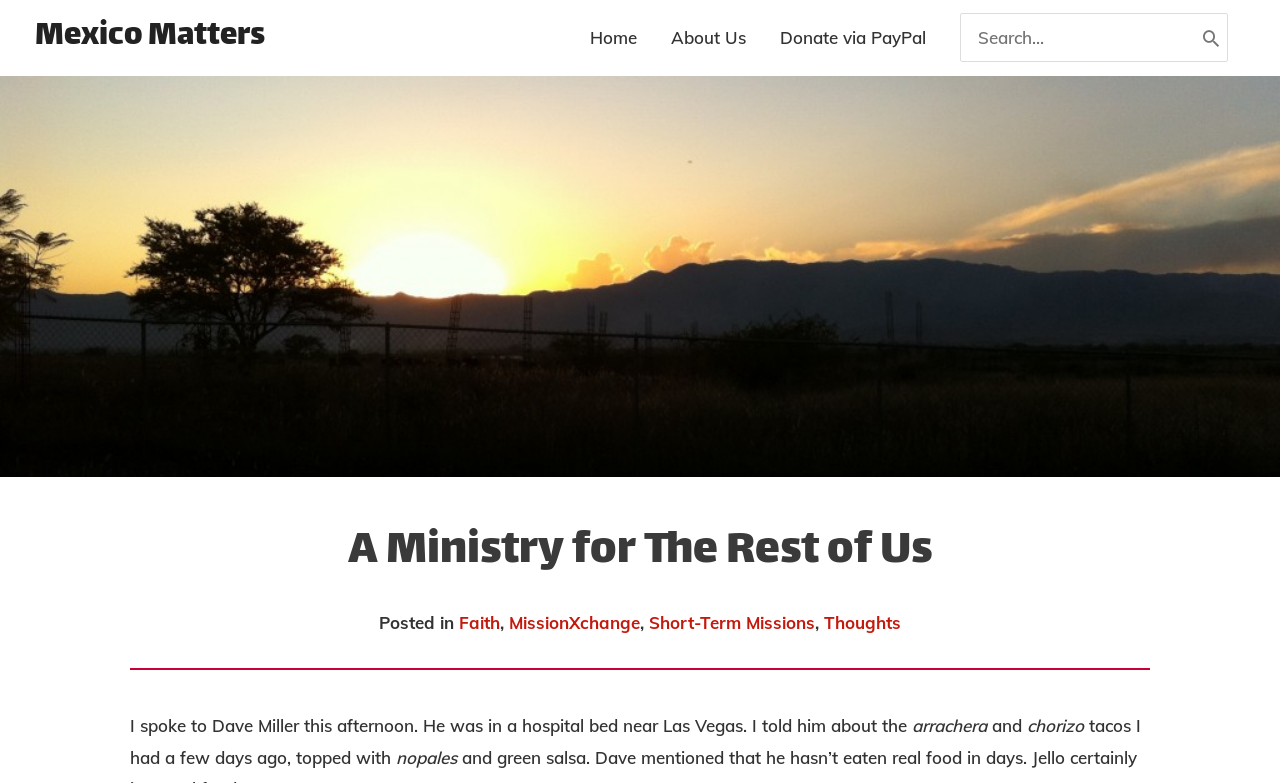Locate the bounding box coordinates of the region to be clicked to comply with the following instruction: "Click on the 'About Us' link". The coordinates must be four float numbers between 0 and 1, in the form [left, top, right, bottom].

[0.511, 0.005, 0.596, 0.092]